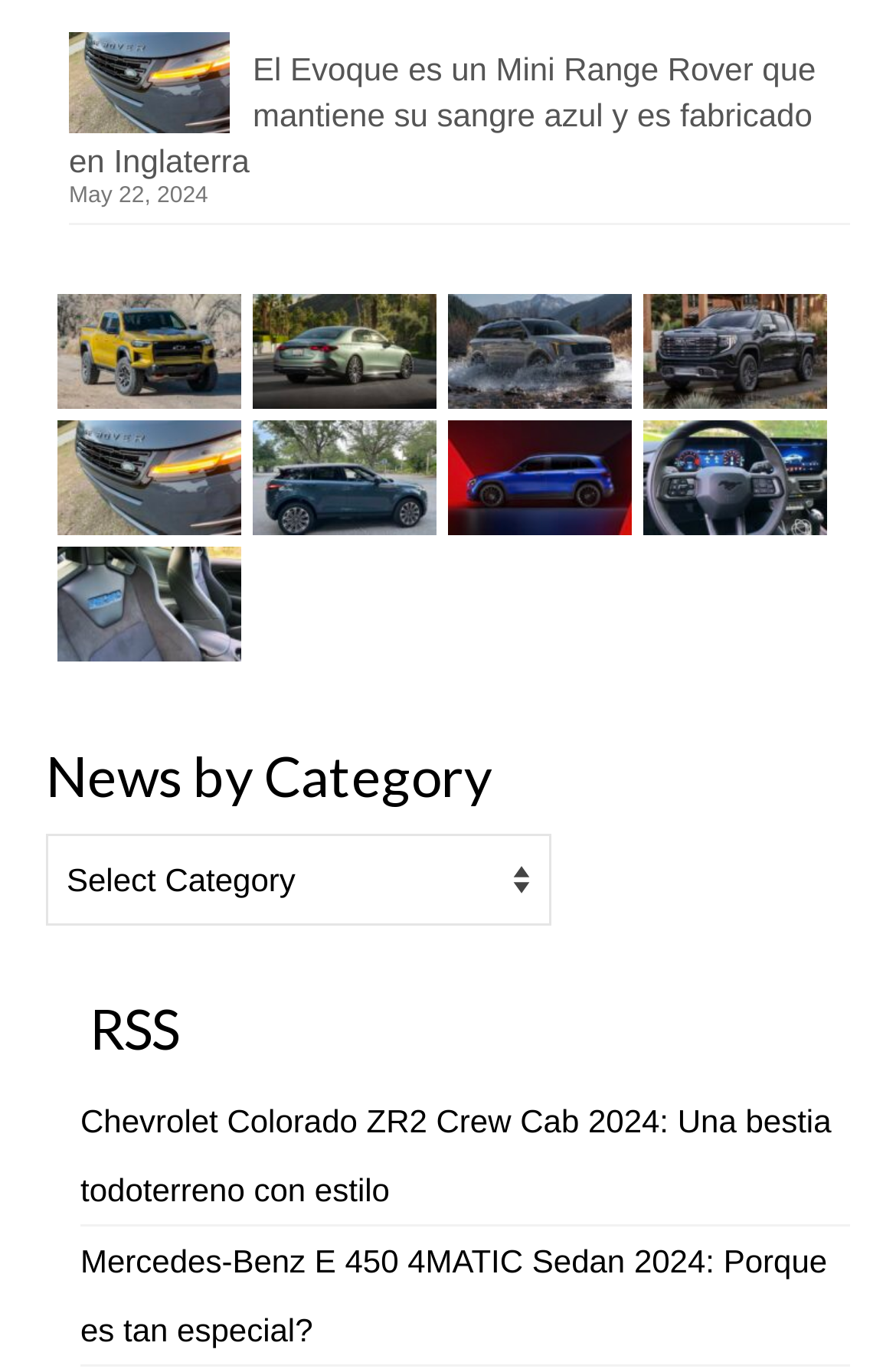Please specify the bounding box coordinates of the region to click in order to perform the following instruction: "Explore the Mercedes-Benz E 450 4MATIC Sedan 2024".

[0.269, 0.214, 0.487, 0.298]